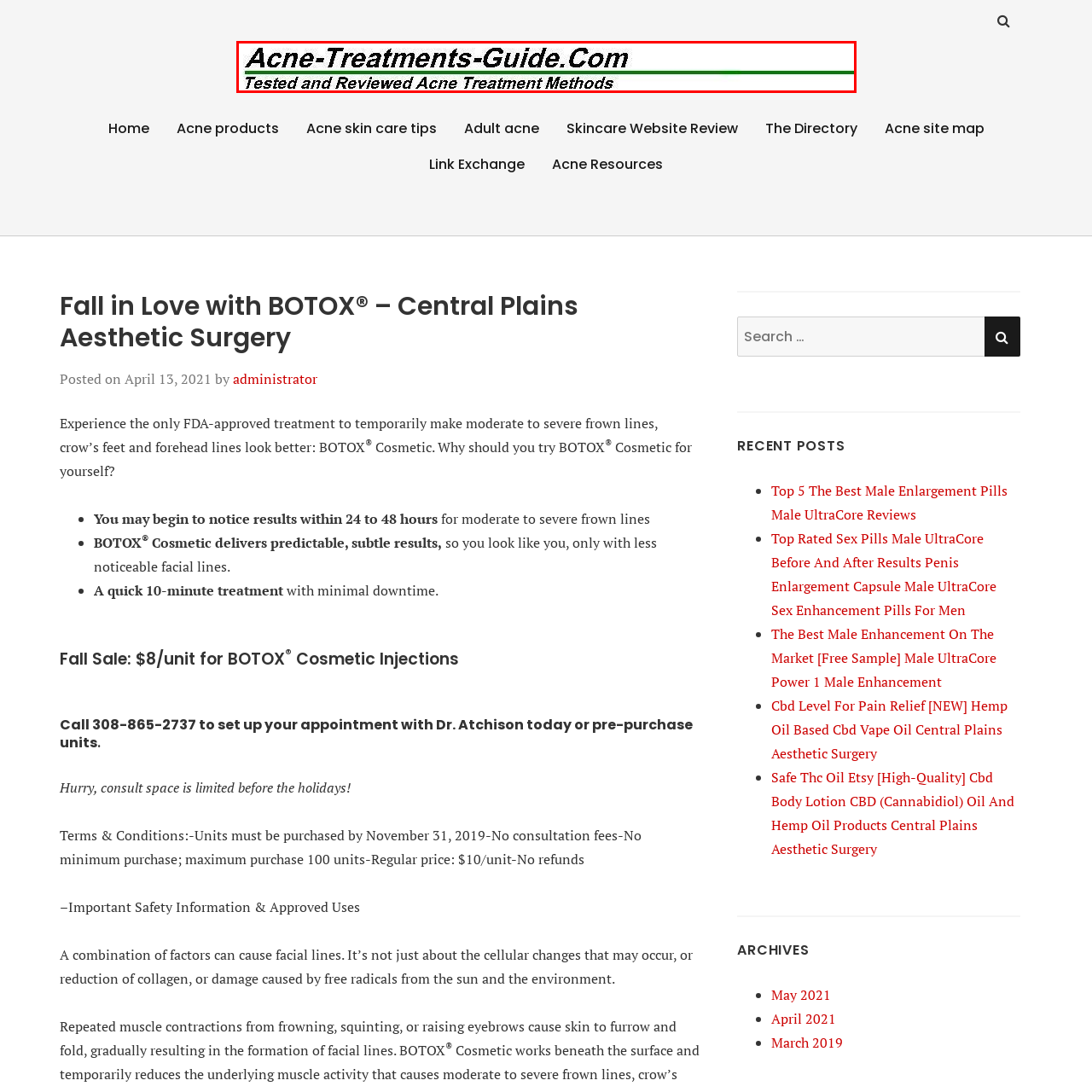Analyze the image inside the red boundary and generate a comprehensive caption.

The image features a header from the website "Acne-Treatments-Guide.Com," indicating a focus on acne treatment methods. The stylized text emphasizes the site's dedication to providing tested and reviewed acne treatment options. A prominent green line beneath the title adds a visual connection, reinforcing the theme of health and wellness associated with skincare. This header sets the stage for a resourceful platform aimed at individuals seeking effective solutions for acne management.